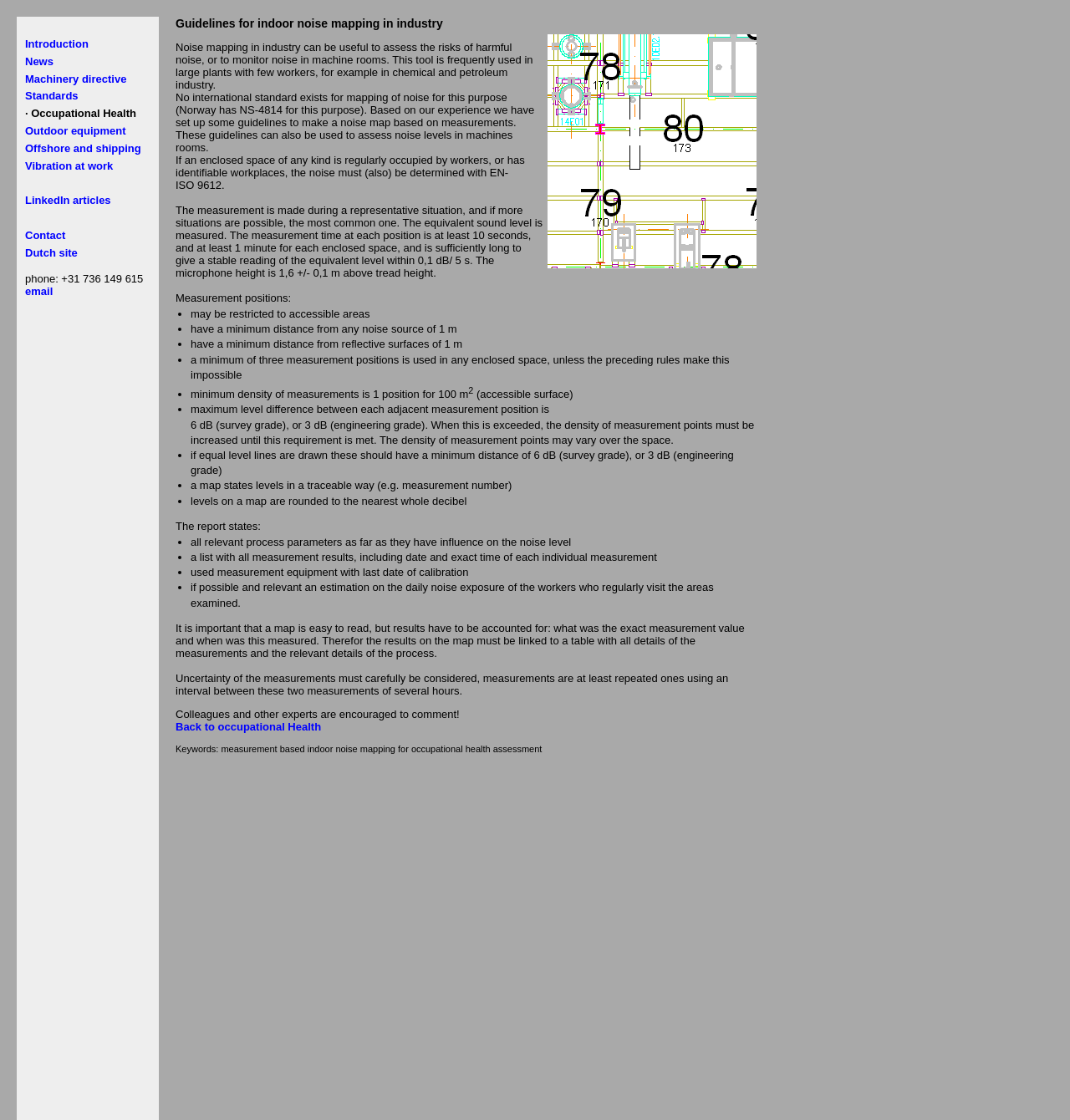Please identify the bounding box coordinates for the region that you need to click to follow this instruction: "View the 'noise map' image".

[0.512, 0.031, 0.707, 0.24]